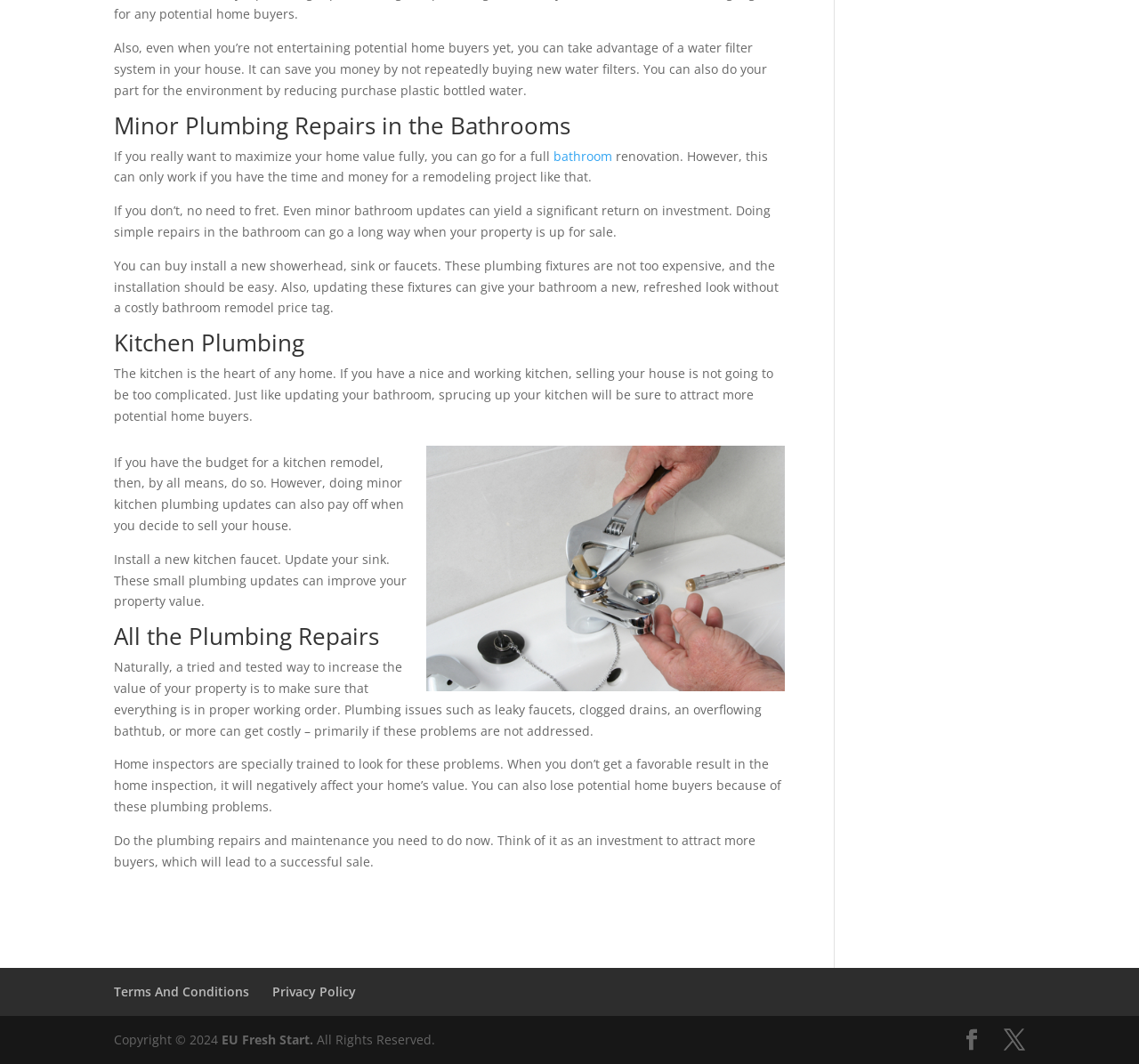Carefully observe the image and respond to the question with a detailed answer:
What is the importance of updating kitchen plumbing?

The webpage emphasizes that updating kitchen plumbing, such as installing a new kitchen faucet, can improve the property value and attract more potential buyers.